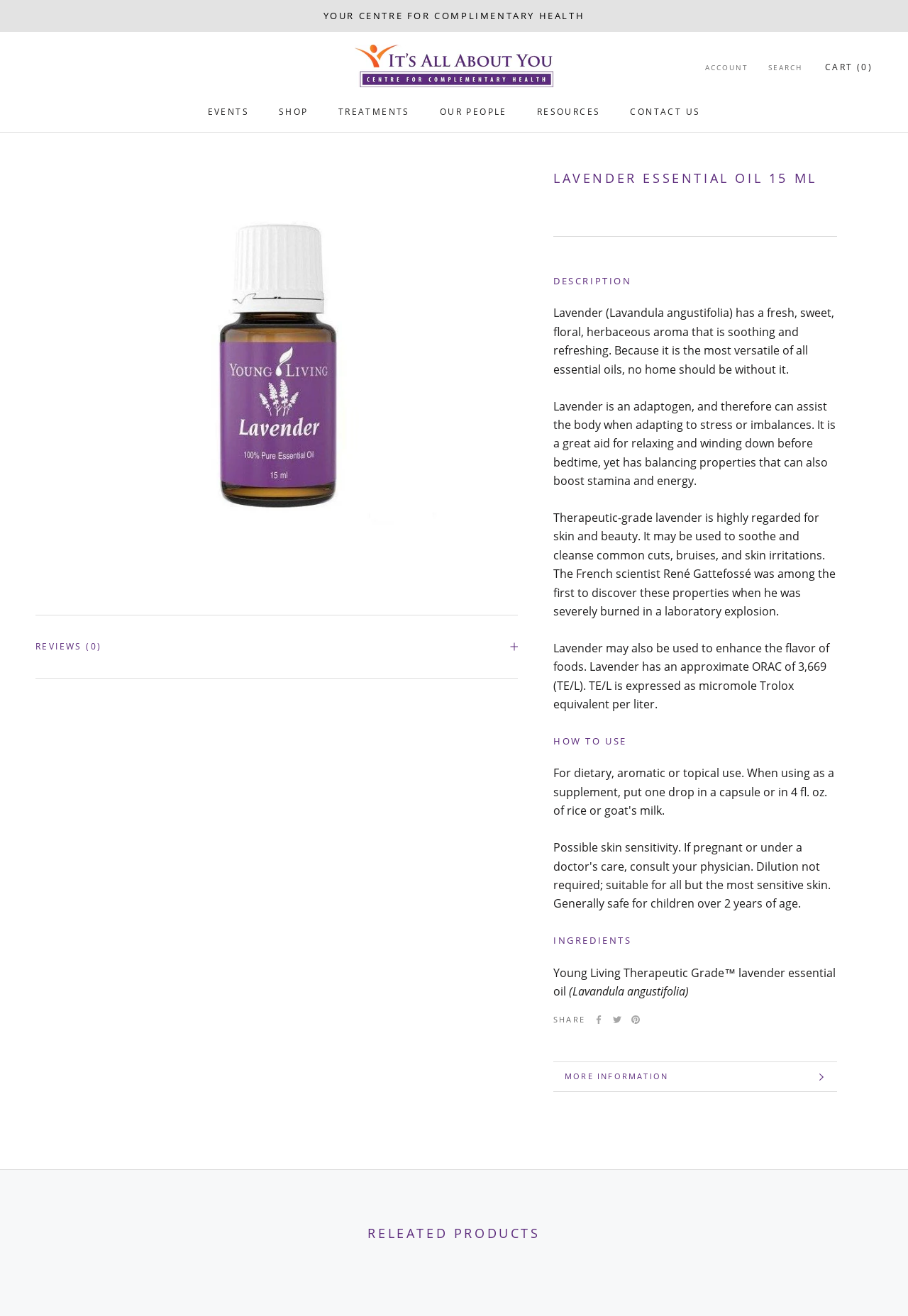Return the bounding box coordinates of the UI element that corresponds to this description: "Treatments". The coordinates must be given as four float numbers in the range of 0 and 1, [left, top, right, bottom].

[0.372, 0.08, 0.451, 0.089]